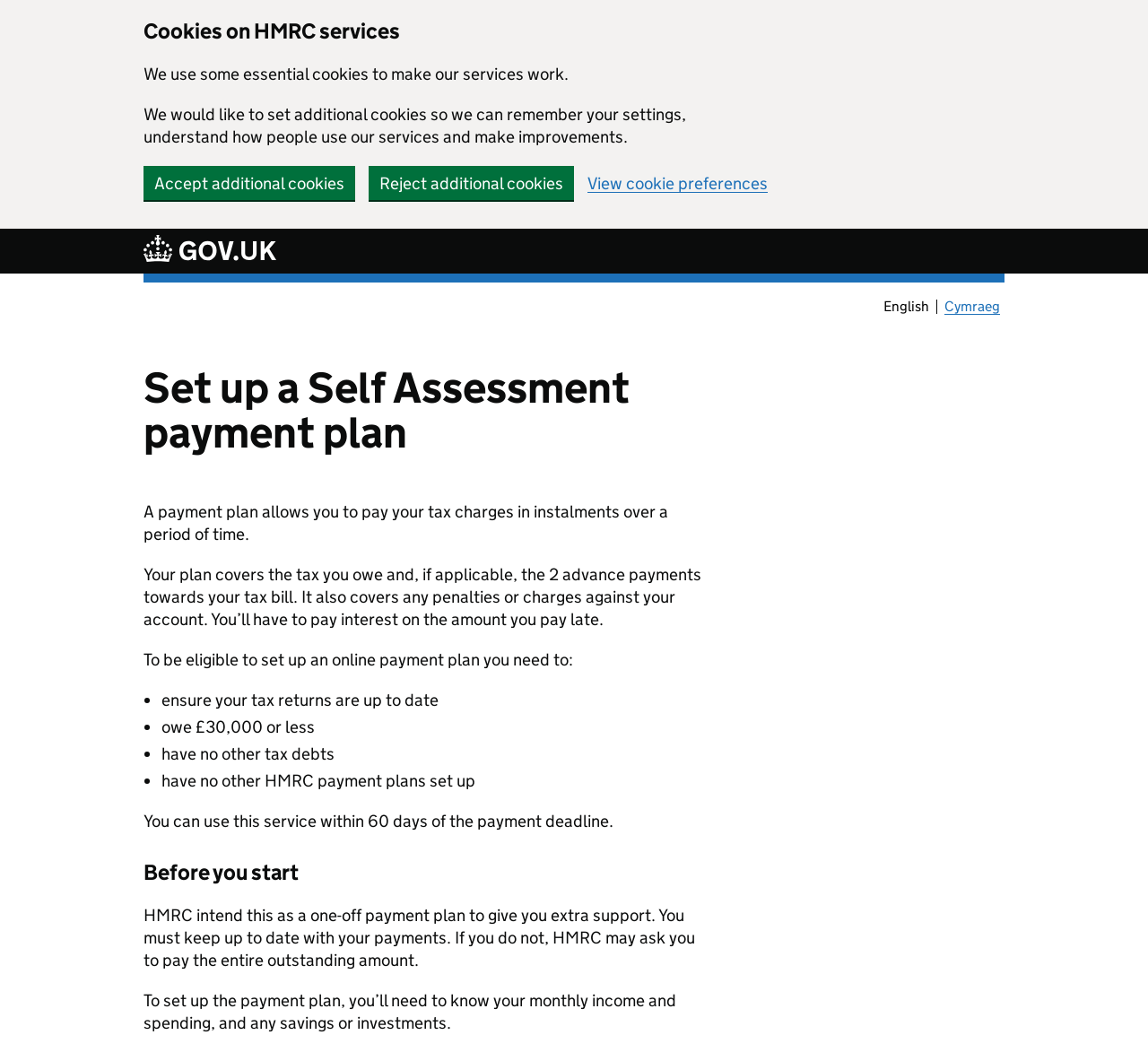Please answer the following query using a single word or phrase: 
What is the purpose of a payment plan?

Pay tax charges in instalments